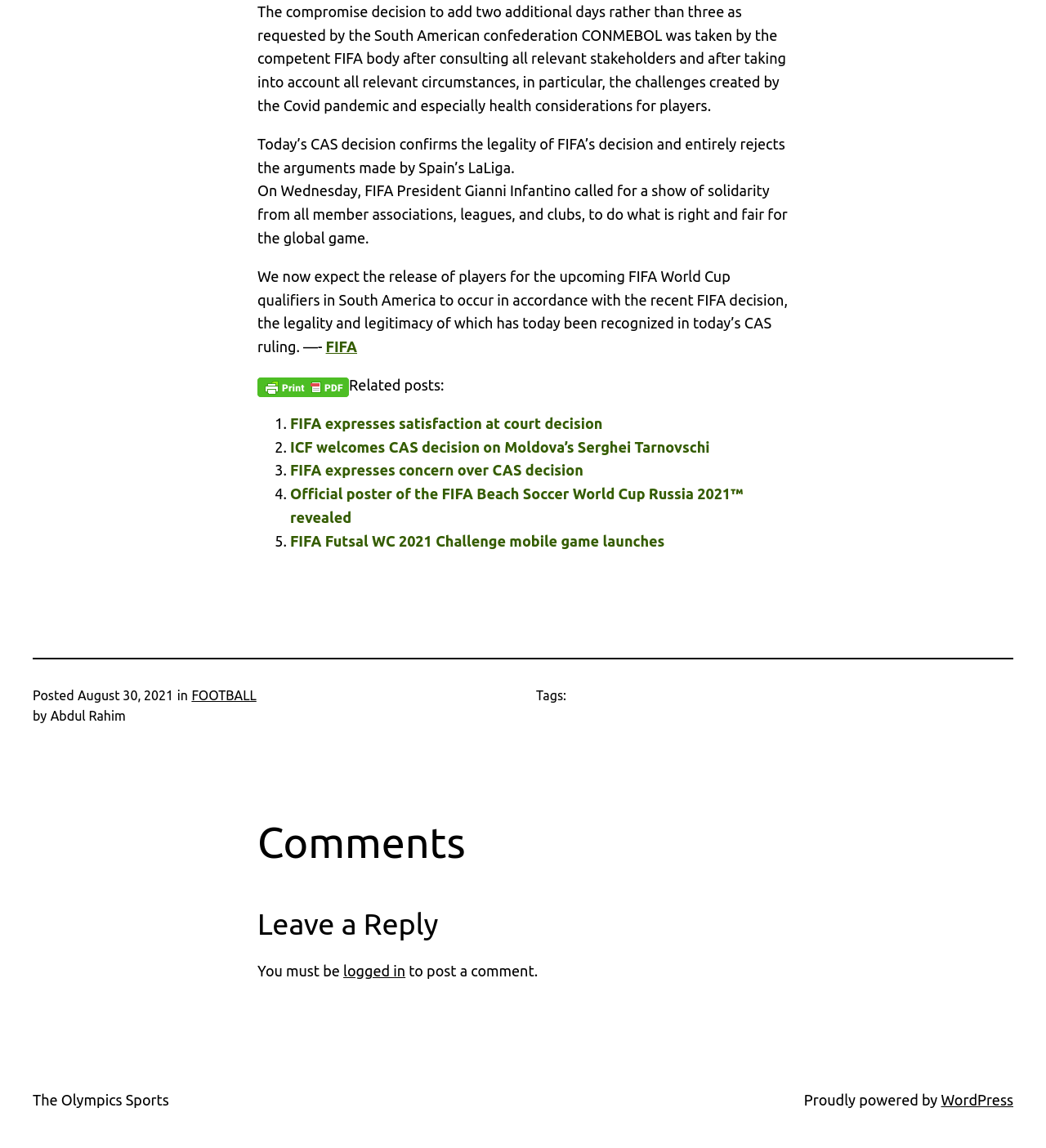Find the bounding box coordinates for the UI element whose description is: "WordPress". The coordinates should be four float numbers between 0 and 1, in the format [left, top, right, bottom].

[0.9, 0.951, 0.969, 0.965]